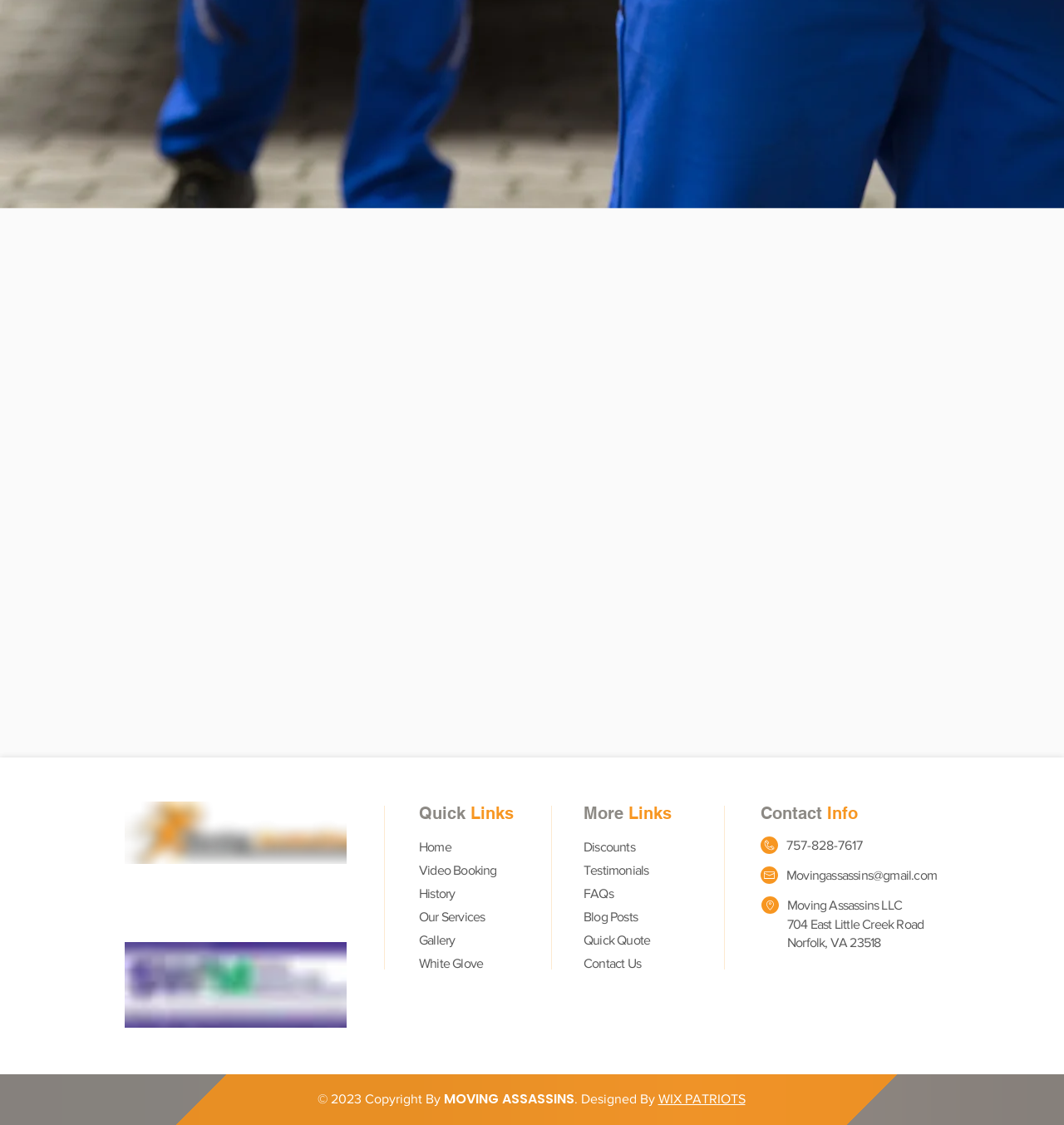Use a single word or phrase to answer this question: 
What is the name of the company?

Moving Assassins